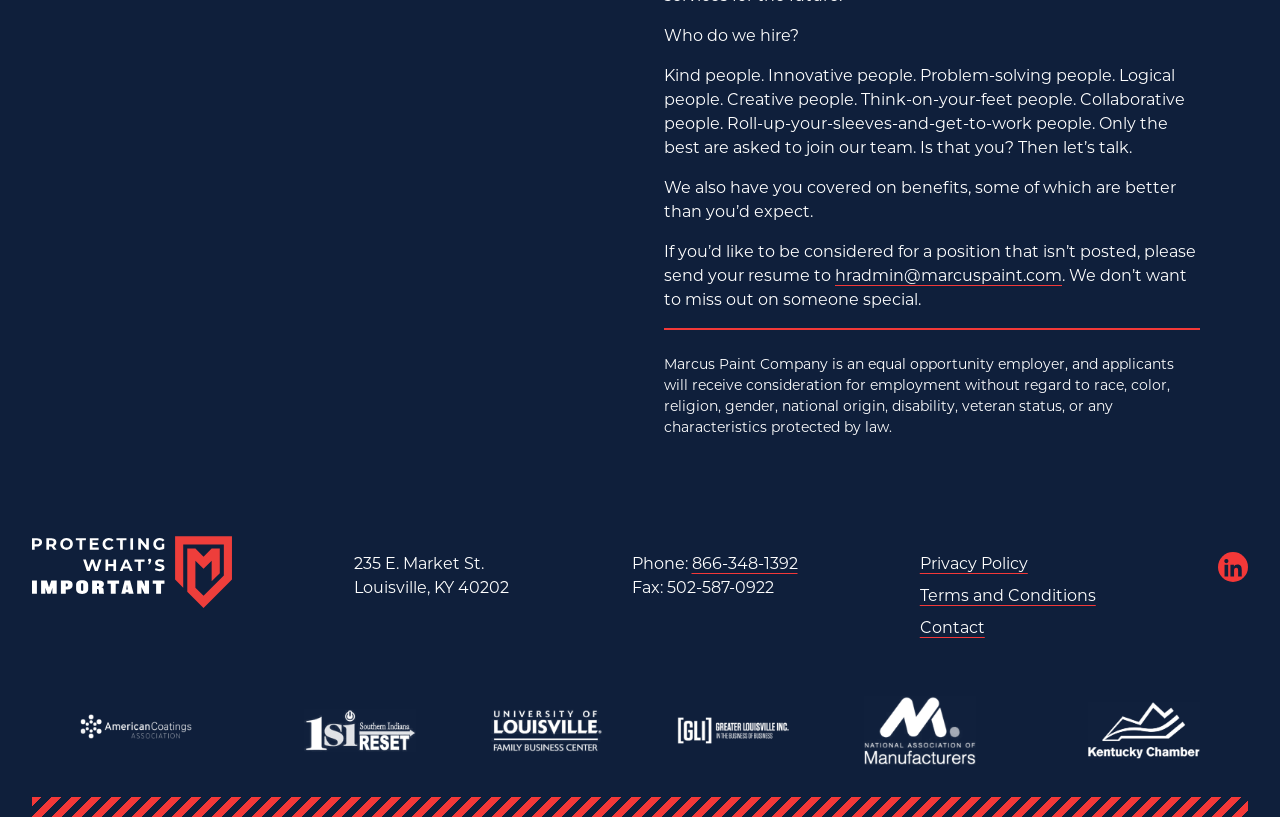Based on the element description, predict the bounding box coordinates (top-left x, top-left y, bottom-right x, bottom-right y) for the UI element in the screenshot: aria-label="Greater Louisville Inc home"

[0.5, 0.878, 0.646, 0.911]